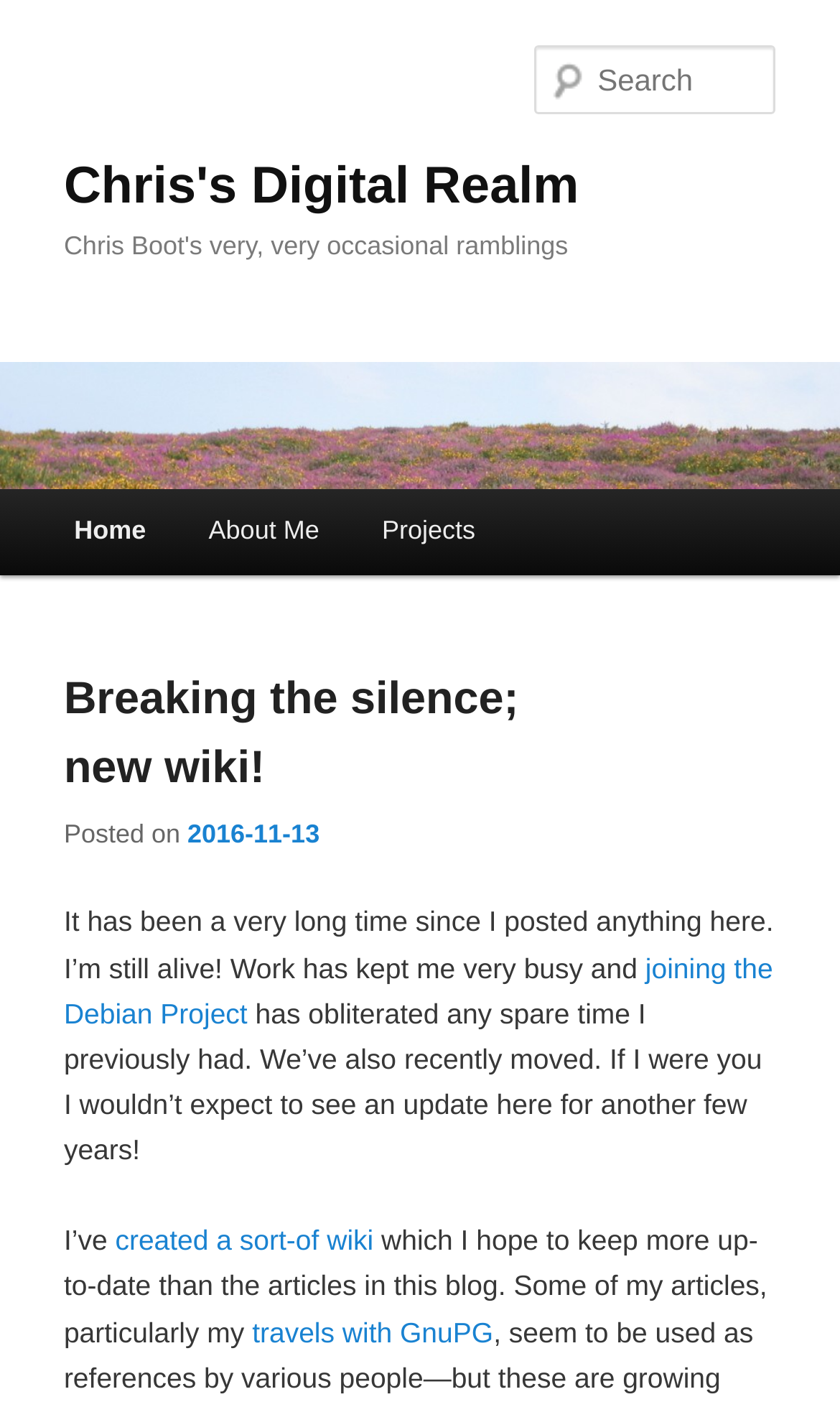Respond to the following query with just one word or a short phrase: 
What is the name of the blog?

Chris's Digital Realm